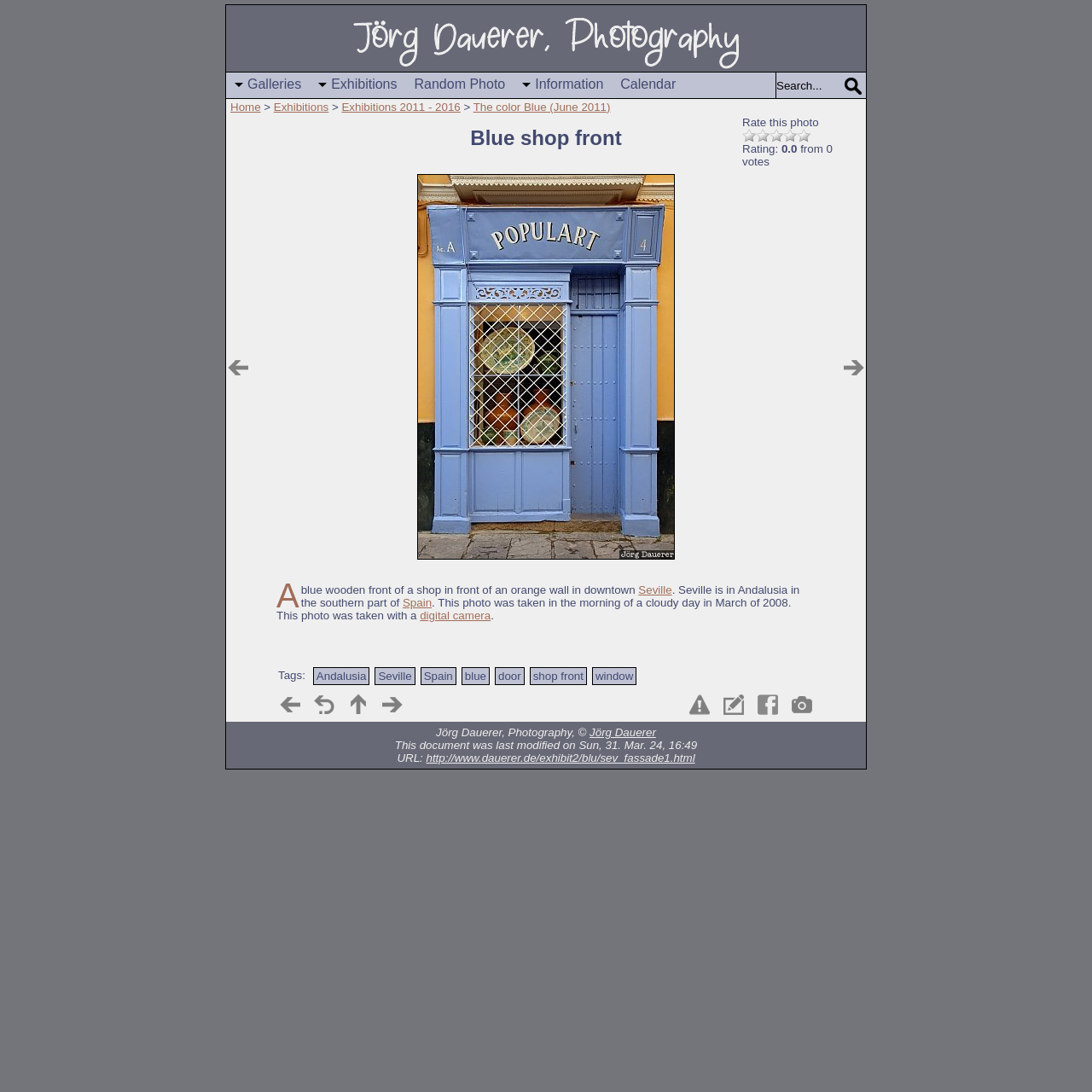Analyze the image and deliver a detailed answer to the question: What is the color of the shop front in the photo?

I found the answer by looking at the title of the photo, which says 'Blue shop front'. This suggests that the color of the shop front in the photo is blue.